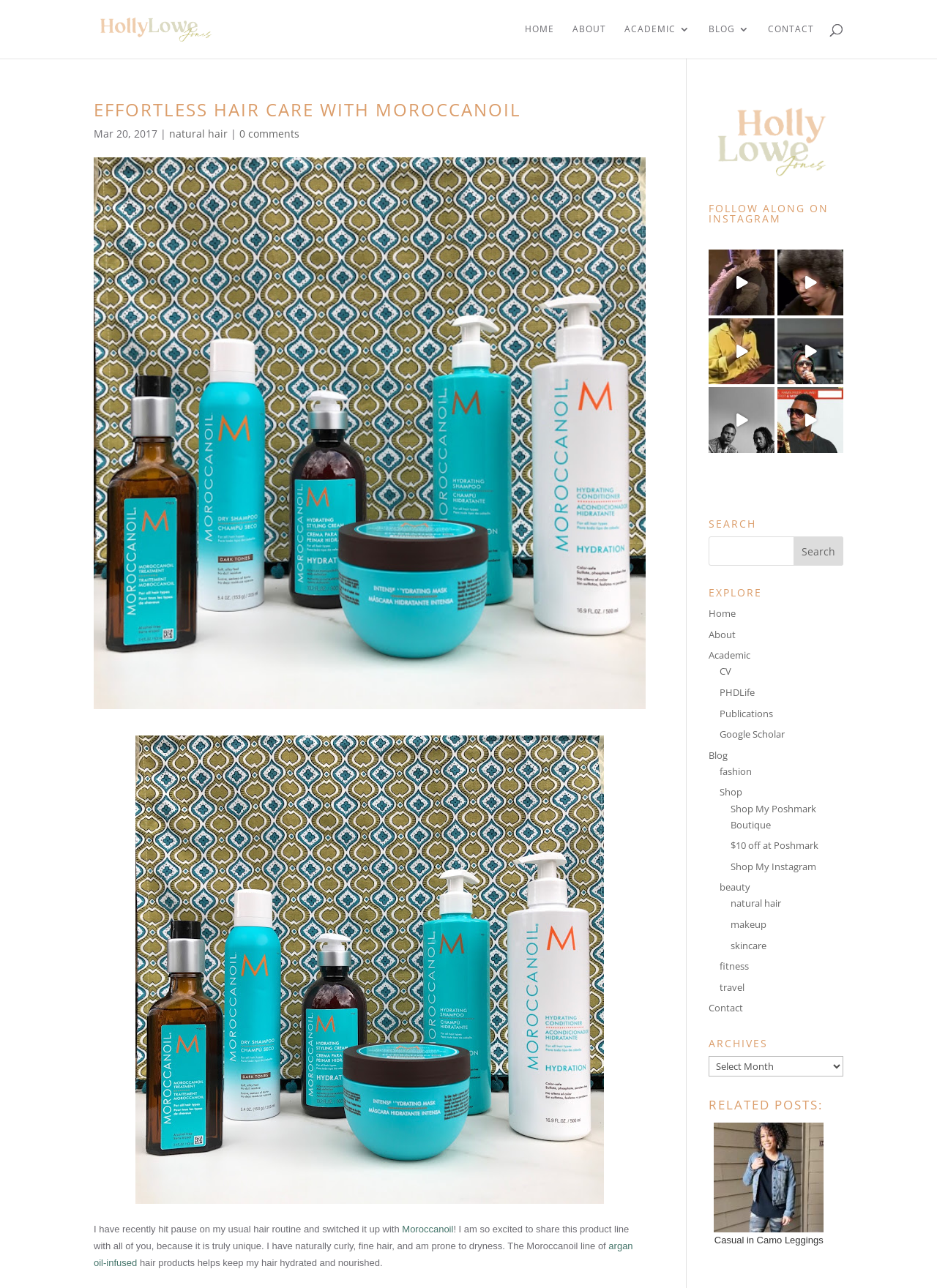Could you highlight the region that needs to be clicked to execute the instruction: "View the 'BLOG' page"?

[0.756, 0.581, 0.777, 0.591]